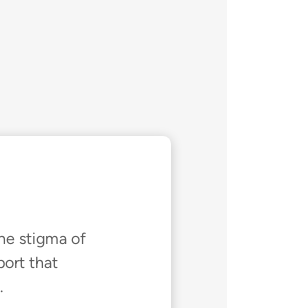Generate a descriptive account of all visible items and actions in the image.

The image promotes "Happiful Magazine," a digital publication dedicated to mental health and wellness. It emphasizes the magazine's mission to break the stigma surrounding mental health issues and encourages readers to access resources and support for various challenges they may face. The text highlights the importance of positivity and well-being, underlining the magazine's commitment to providing valuable content that is accessible to all individuals, regardless of their circumstances. Visitors are invited to read the magazine online, reinforcing the notion of community and support in the journey toward mental health awareness.